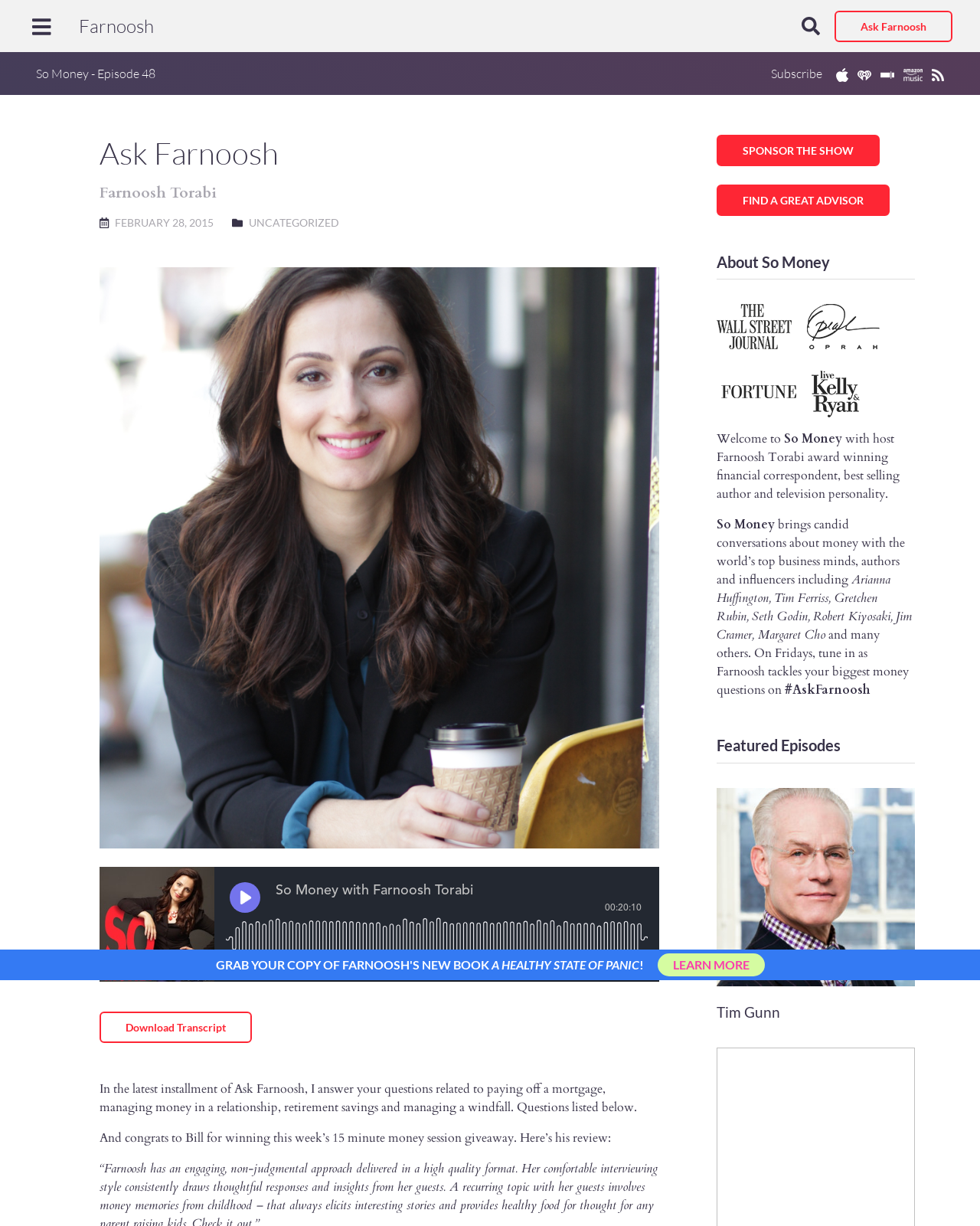Find the bounding box coordinates for the element that must be clicked to complete the instruction: "Find a great advisor". The coordinates should be four float numbers between 0 and 1, indicated as [left, top, right, bottom].

[0.731, 0.156, 0.908, 0.169]